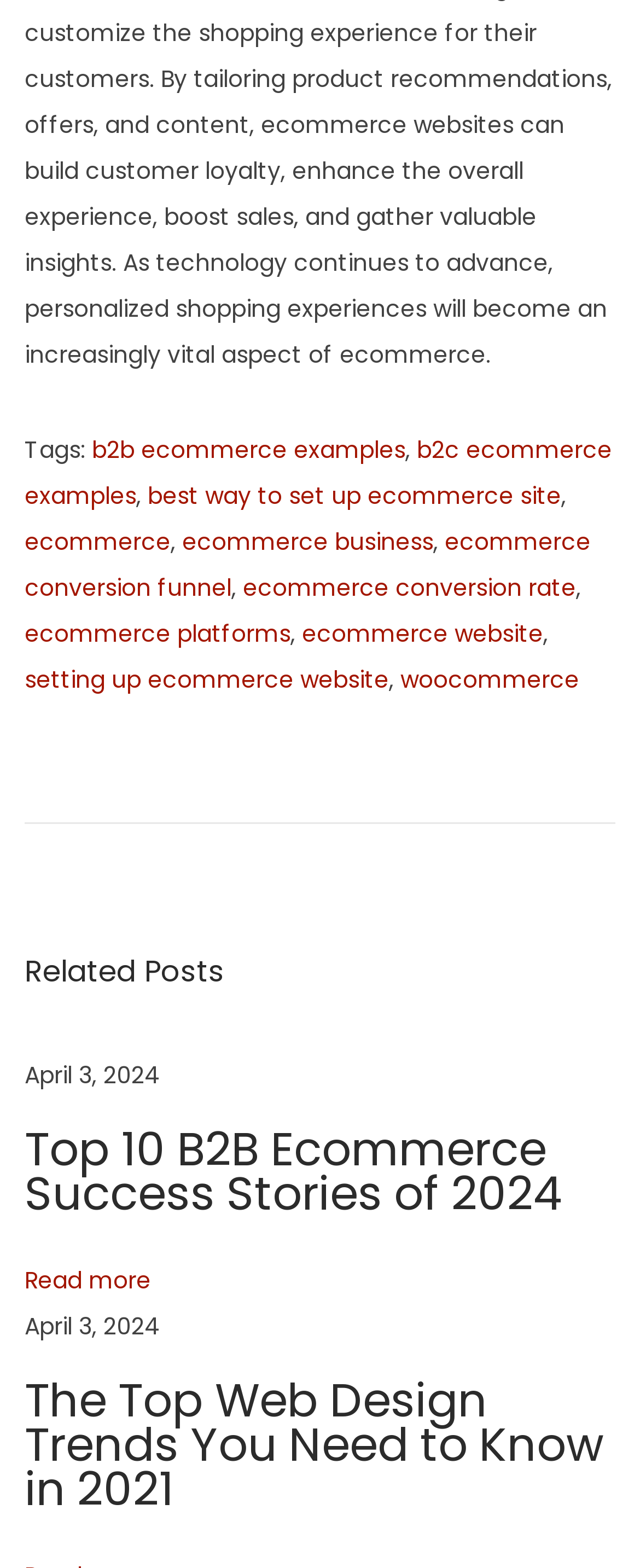Answer this question in one word or a short phrase: How many related posts are there?

2